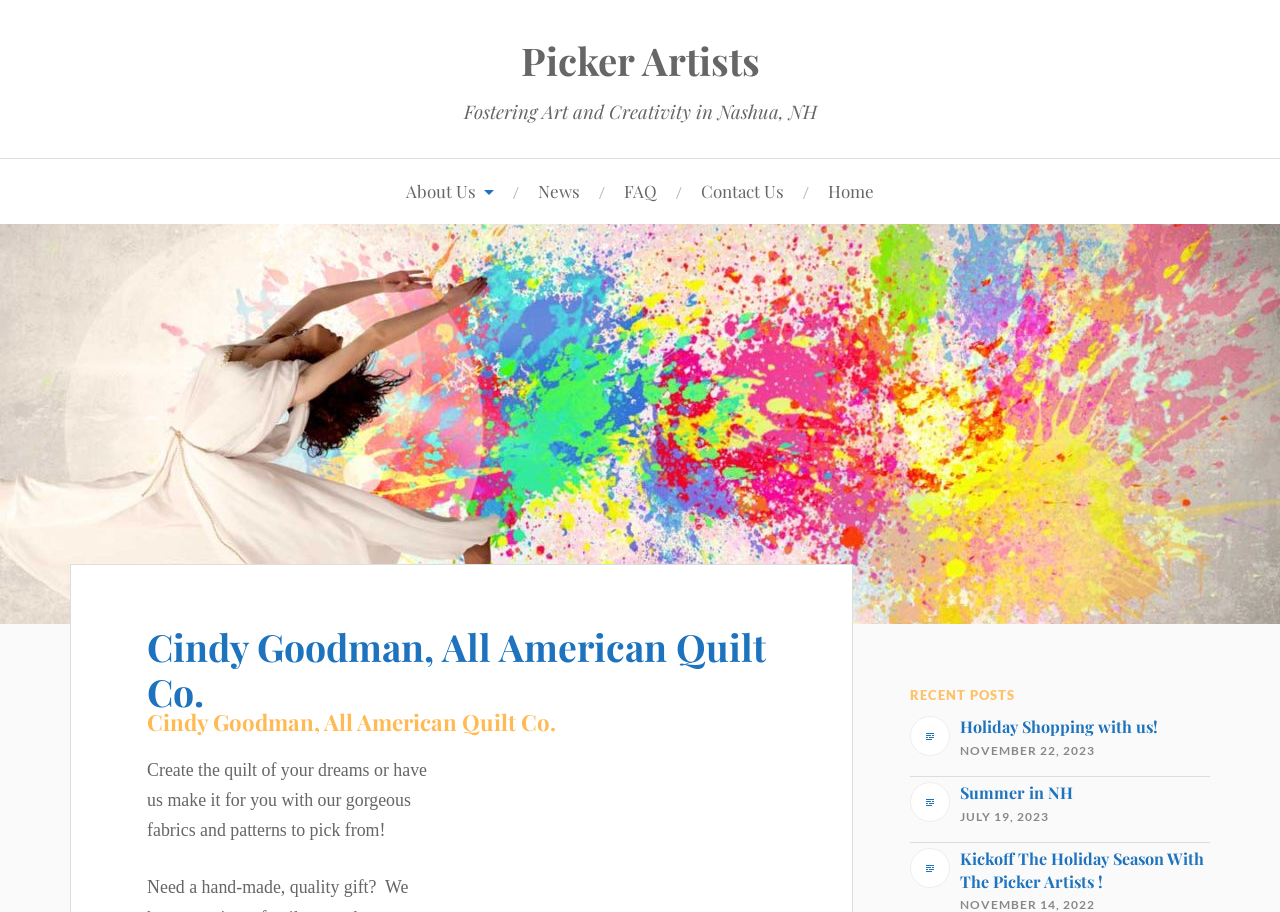Please identify the bounding box coordinates of the region to click in order to complete the task: "Click on About Us". The coordinates must be four float numbers between 0 and 1, specified as [left, top, right, bottom].

[0.317, 0.175, 0.386, 0.246]